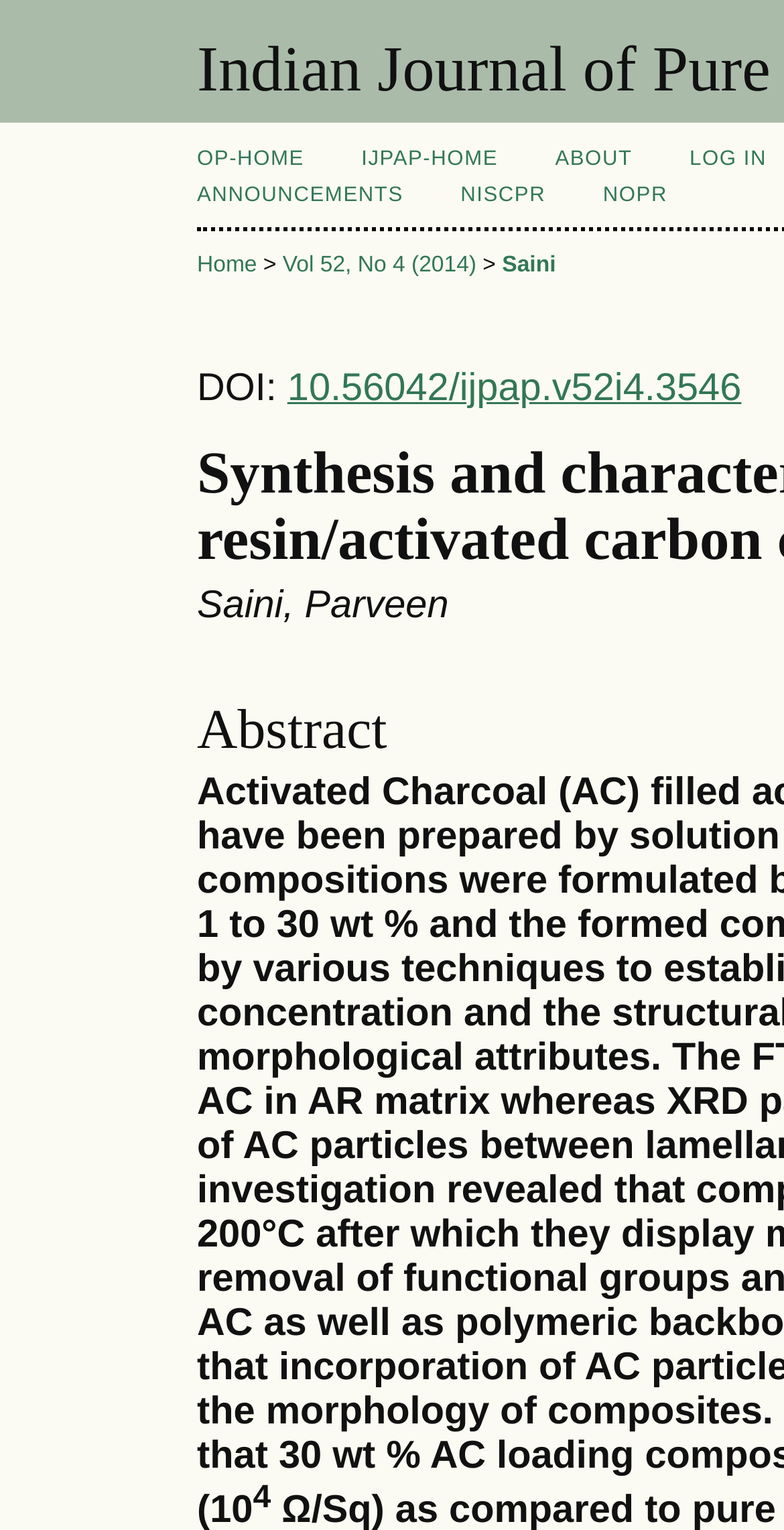What is the DOI of the current article?
By examining the image, provide a one-word or phrase answer.

10.56042/ijpap.v52i4.3546